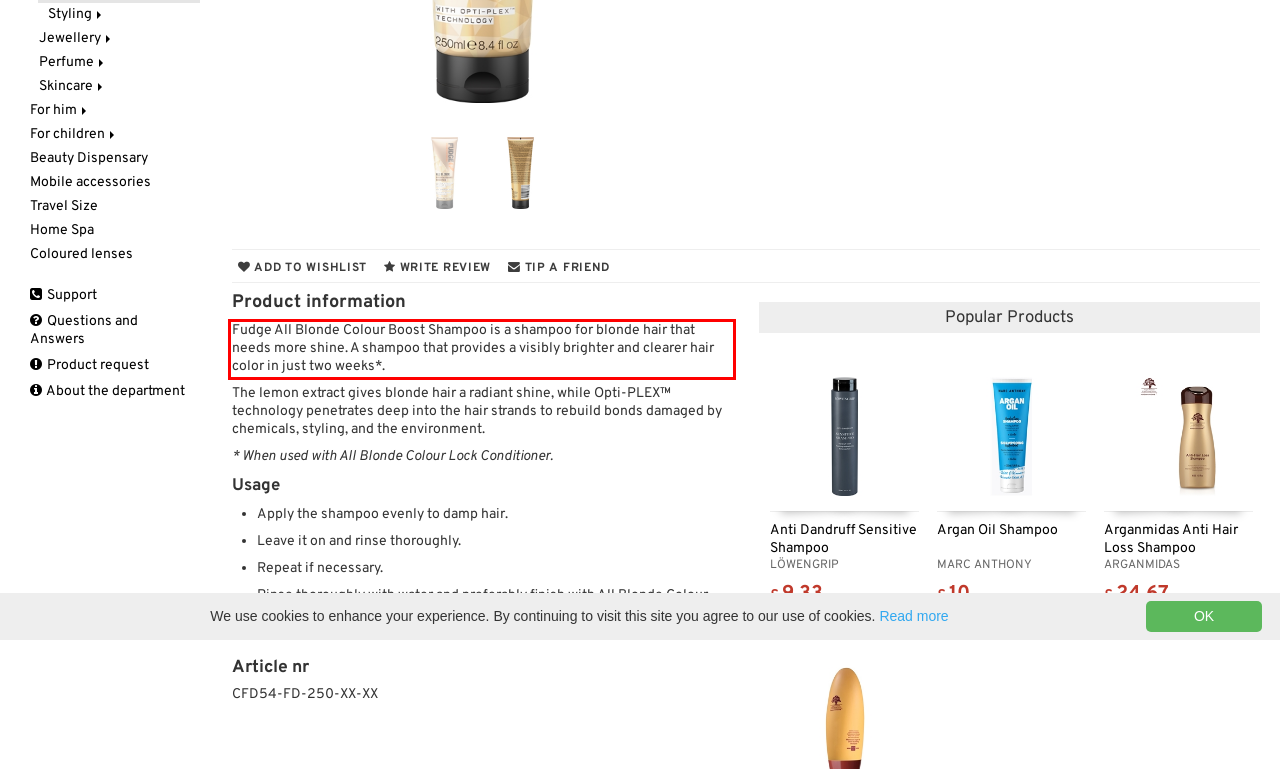Given a screenshot of a webpage with a red bounding box, please identify and retrieve the text inside the red rectangle.

Fudge All Blonde Colour Boost Shampoo is a shampoo for blonde hair that needs more shine. A shampoo that provides a visibly brighter and clearer hair color in just two weeks*.